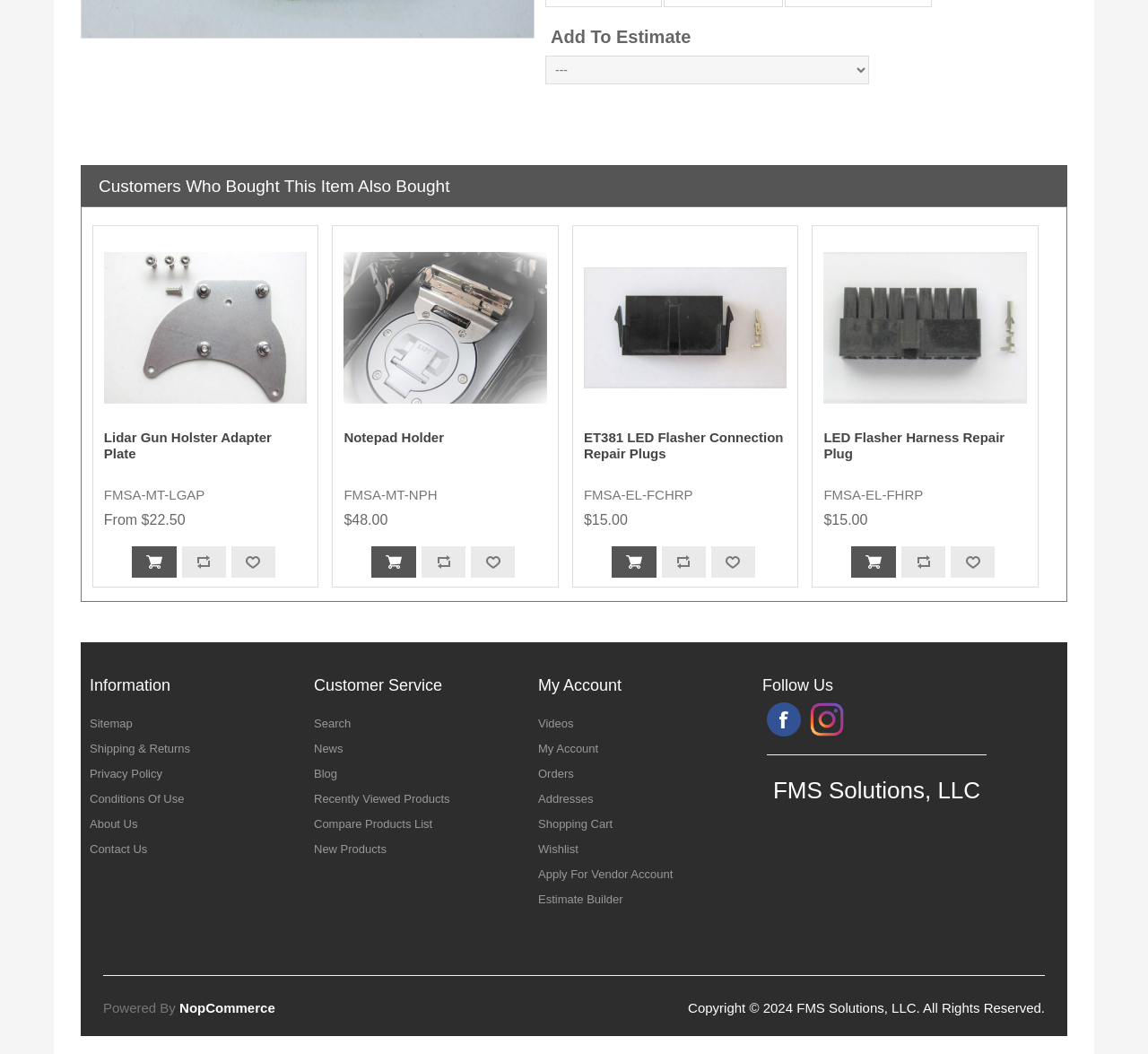Identify the bounding box coordinates for the UI element described as: "Add to wishlist".

[0.828, 0.519, 0.867, 0.548]